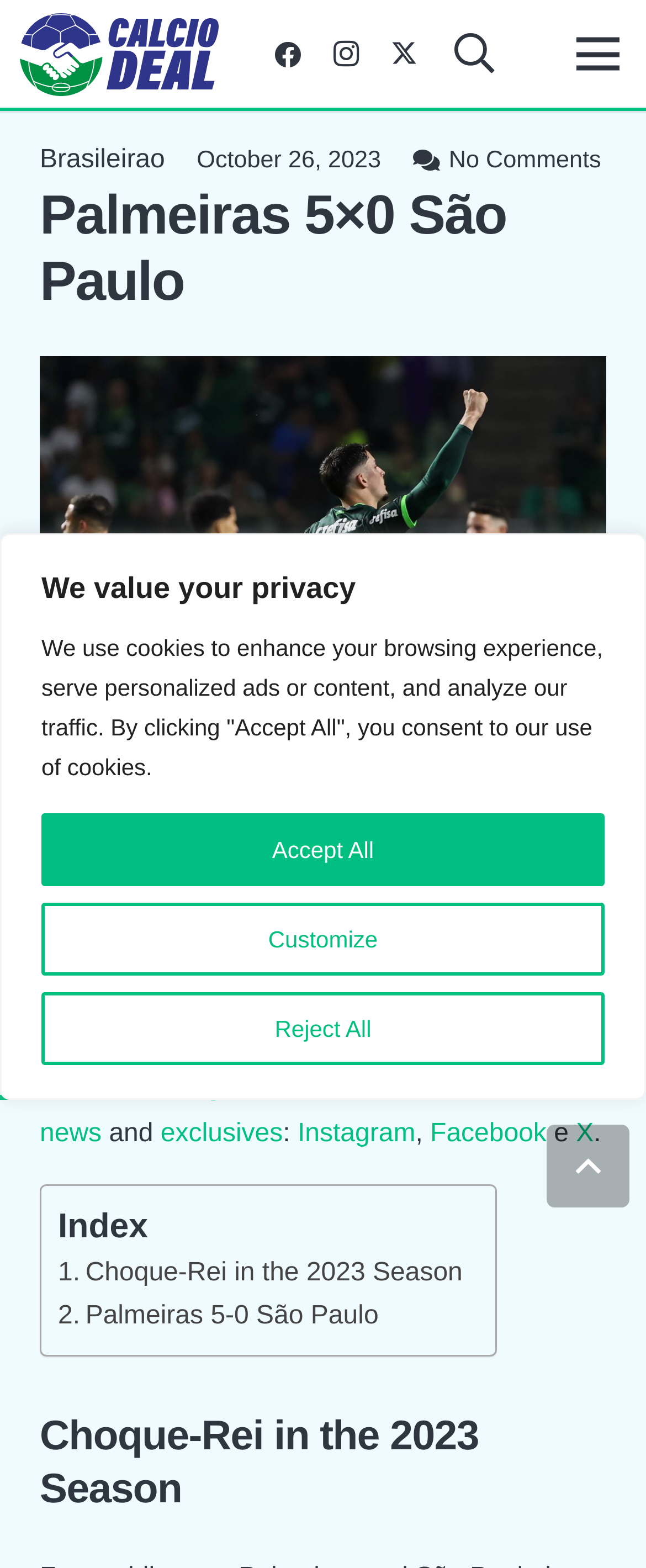Show the bounding box coordinates of the region that should be clicked to follow the instruction: "Read the article about Palmeiras 5×0 São Paulo."

[0.062, 0.117, 0.938, 0.202]